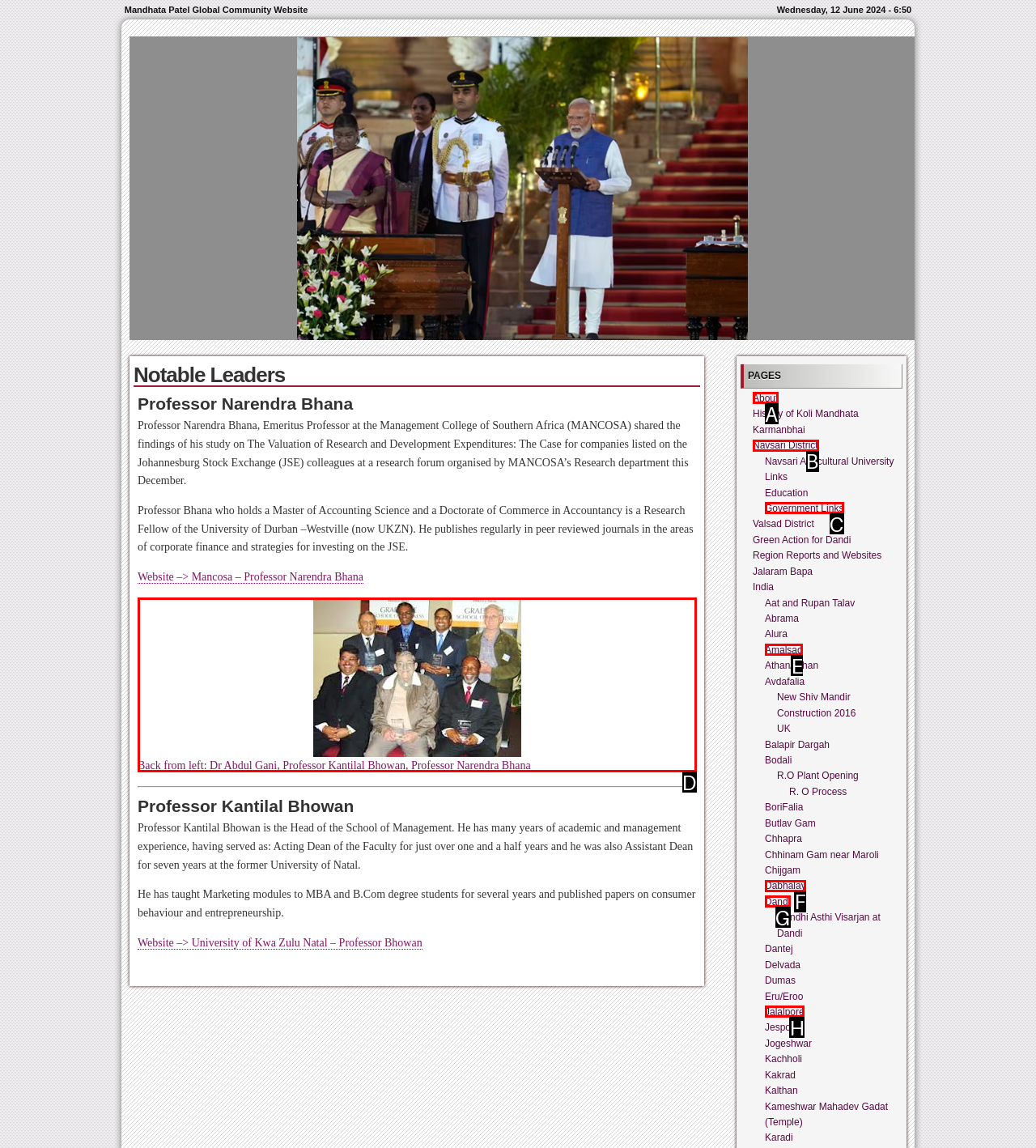From the given choices, which option should you click to complete this task: Learn about Navsari District? Answer with the letter of the correct option.

B